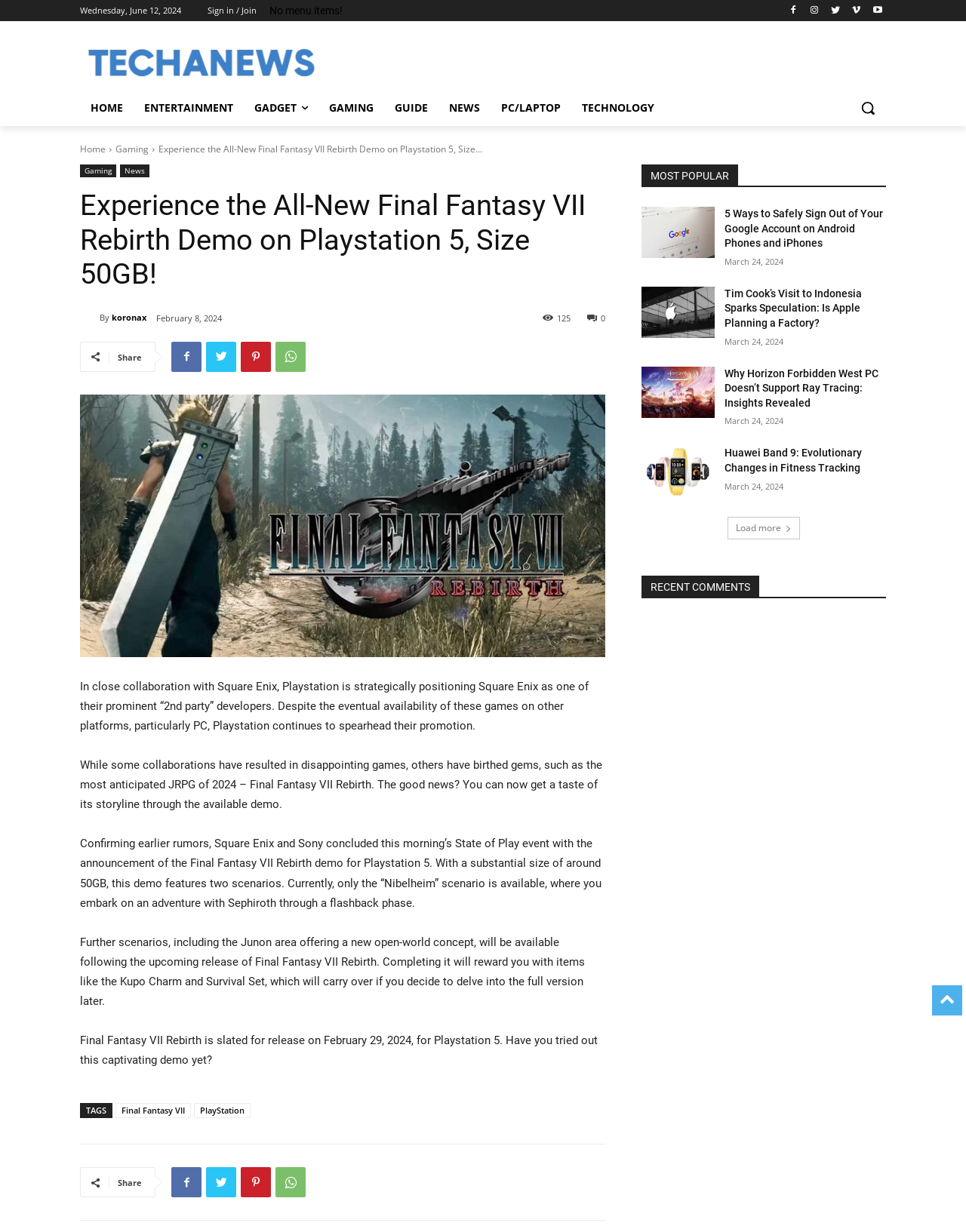What is the size of the Final Fantasy VII Rebirth demo?
Give a detailed explanation using the information visible in the image.

The size of the demo is mentioned in the heading 'Experience the All-New Final Fantasy VII Rebirth Demo on Playstation 5, Size 50GB!' which is located at the top of the webpage.